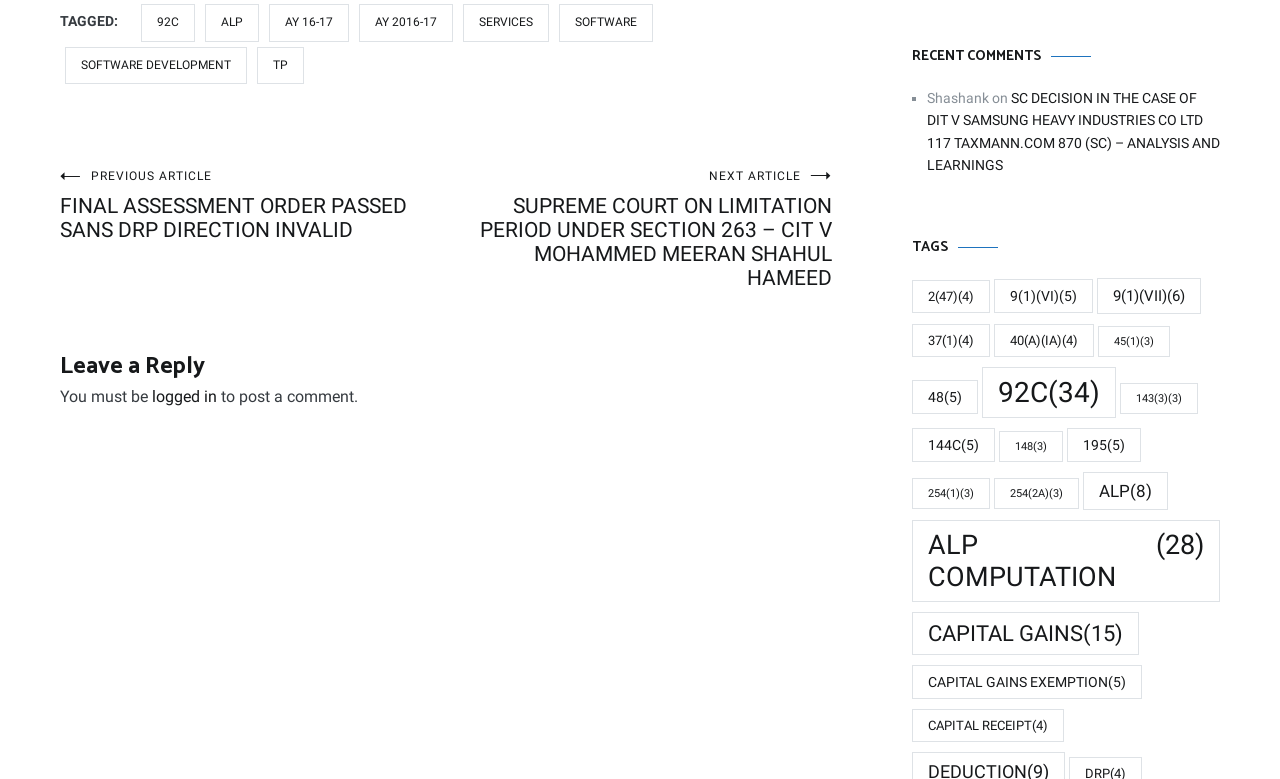Locate the bounding box coordinates of the region to be clicked to comply with the following instruction: "Click on the 'SERVICES' link". The coordinates must be four float numbers between 0 and 1, in the form [left, top, right, bottom].

[0.362, 0.006, 0.429, 0.053]